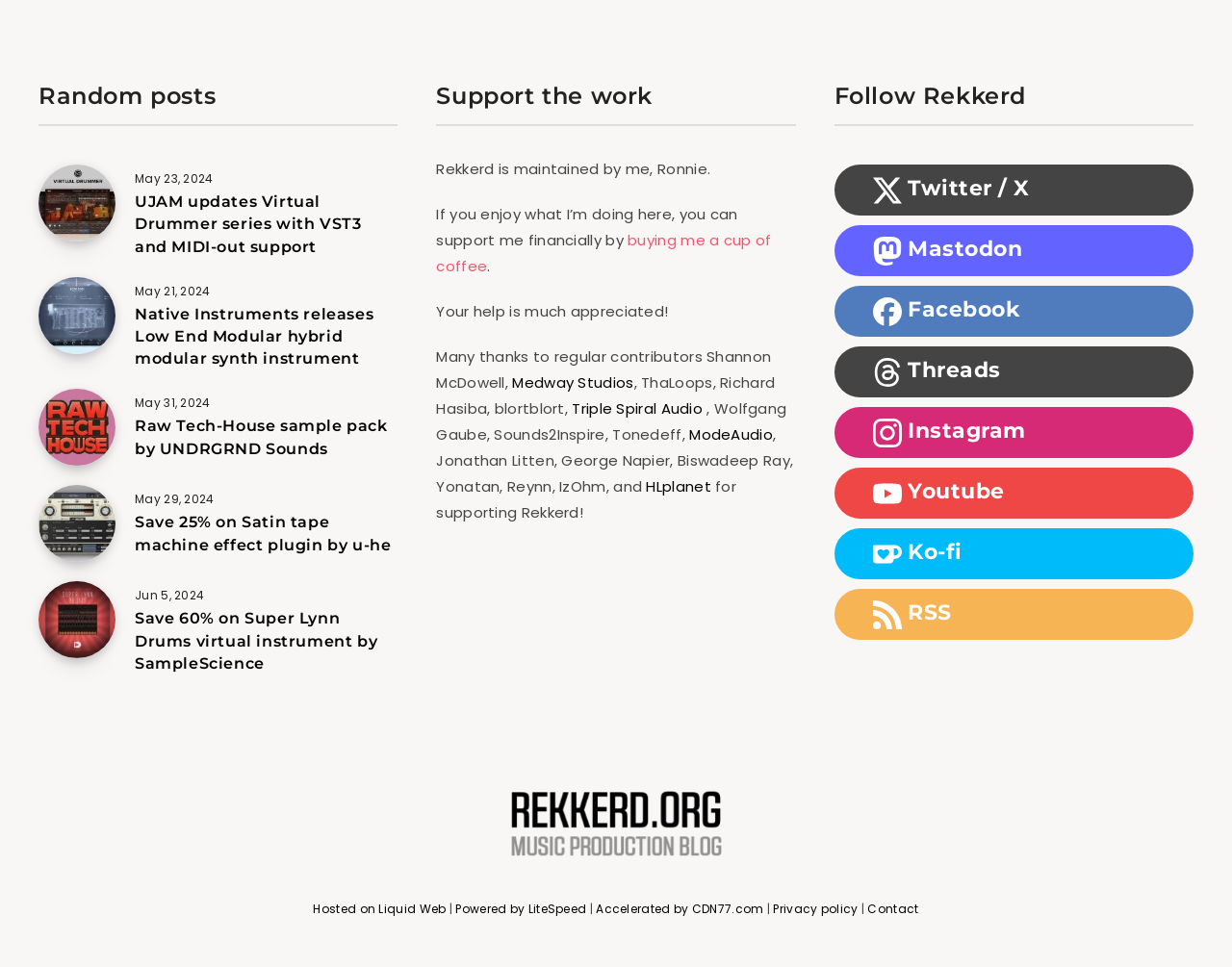Please identify the bounding box coordinates of the area that needs to be clicked to follow this instruction: "Buy the ebook 'A Concise Guide to the Tarot: In Vivid Color'".

None